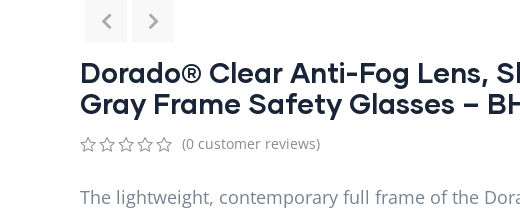Describe all elements and aspects of the image.

The image showcases the "Dorado® Clear Anti-Fog Lens, Shiny Pearl Gray Frame Safety Glasses – BH991AF." These safety glasses feature a modern and lightweight full-frame design, ideal for both comfort and protection. The clear anti-fog lenses promise enhanced visibility, while the stylish gray frame adds a contemporary touch. Currently, the product has no customer reviews or ratings, indicating it's newly listed or not widely purchased yet. The accompanying description highlights the glasses' ergonomic rubber temples and nose pieces, designed to prevent slipping and maximize comfort for extended wear.